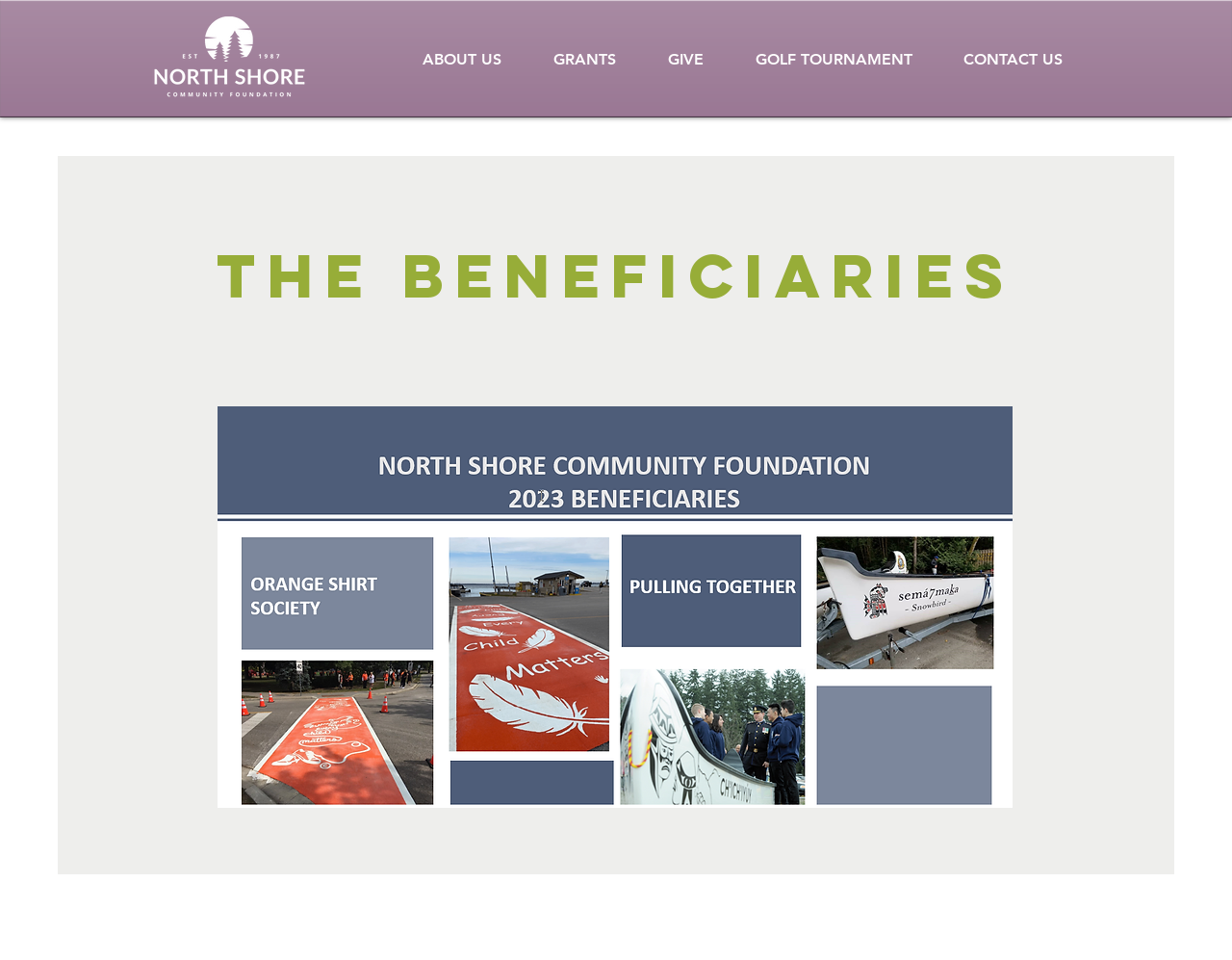Locate the UI element described by GIVE and provide its bounding box coordinates. Use the format (top-left x, top-left y, bottom-right x, bottom-right y) with all values as floating point numbers between 0 and 1.

[0.521, 0.037, 0.591, 0.087]